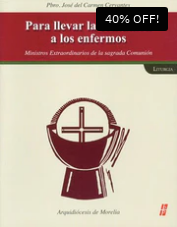Please reply to the following question with a single word or a short phrase:
Who is the author of the book?

Pbro. Jose del Carmen Cervantes Contreras